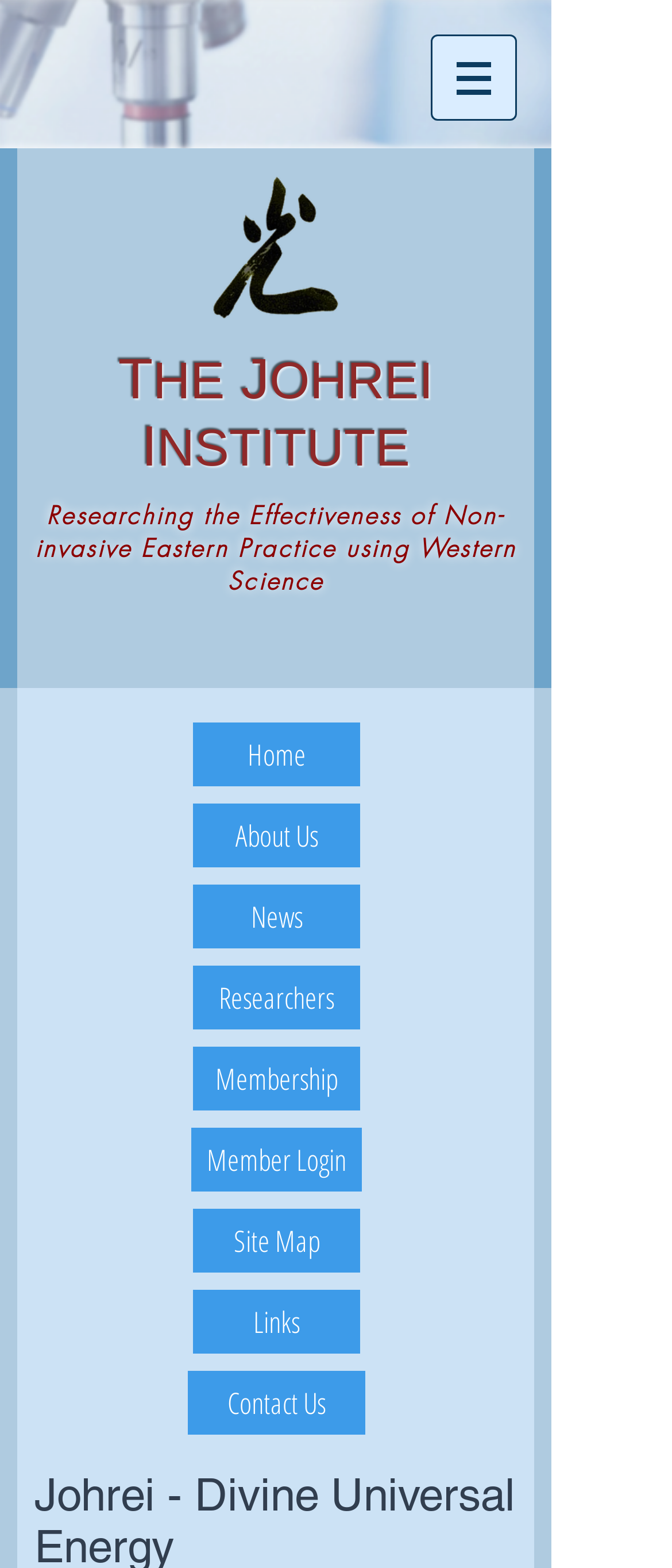Please identify the coordinates of the bounding box for the clickable region that will accomplish this instruction: "Go to the about us page".

[0.287, 0.512, 0.536, 0.553]